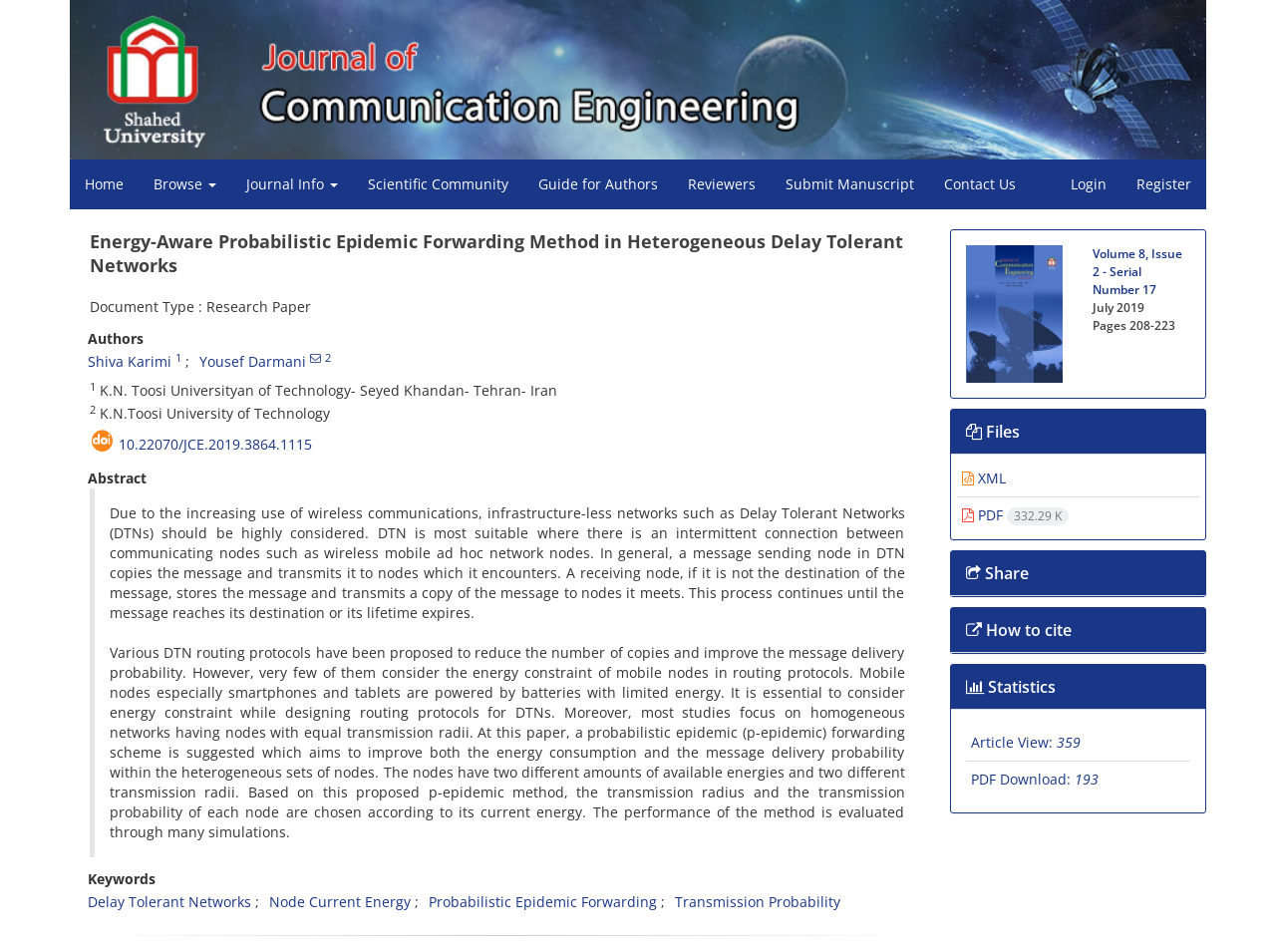Summarize the contents and layout of the webpage in detail.

This webpage appears to be a research paper publication page. At the top, there is a banner with an image and several links to navigate to different sections of the website, including "Home", "Browse", "Journal Info", and more. Below the banner, the title of the research paper "Energy-Aware Probabilistic Epidemic Forwarding Method in Heterogeneous Delay Tolerant Networks" is displayed prominently.

To the right of the title, there is a section with information about the document type, authors, and their affiliations. The authors' names are listed with superscript numbers, which correspond to their affiliations. The affiliations are listed below, with the university names and locations.

Below this section, there is an abstract of the research paper, which describes the importance of Delay Tolerant Networks (DTNs) and the need to consider energy constraints in routing protocols. The abstract also outlines the proposed probabilistic epidemic forwarding scheme and its goals.

Following the abstract, there are sections for keywords, DOI, and a separator line. The keywords are listed as links, and the DOI is also provided as a link.

On the right side of the page, there is a column with links to related information, including the journal title, volume, and issue number, as well as links to download the article in different formats (XML and PDF). There are also links to share the article, cite it, view statistics, and access other related information.

At the bottom of the page, there are statistics on the number of article views and PDF downloads.